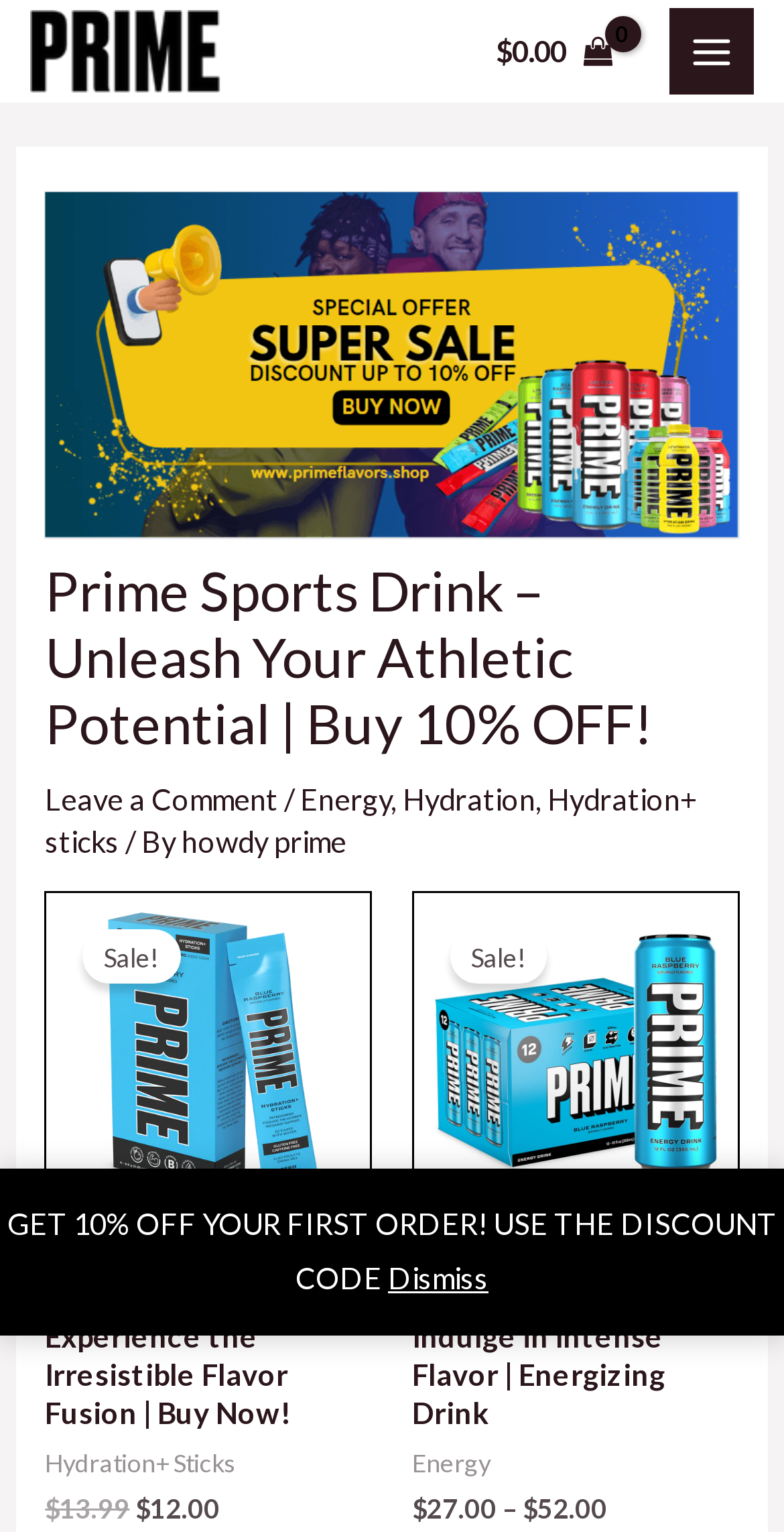Identify the bounding box coordinates of the region that needs to be clicked to carry out this instruction: "Click the link to buy 10% OFF". Provide these coordinates as four float numbers ranging from 0 to 1, i.e., [left, top, right, bottom].

[0.613, 0.0, 0.802, 0.067]